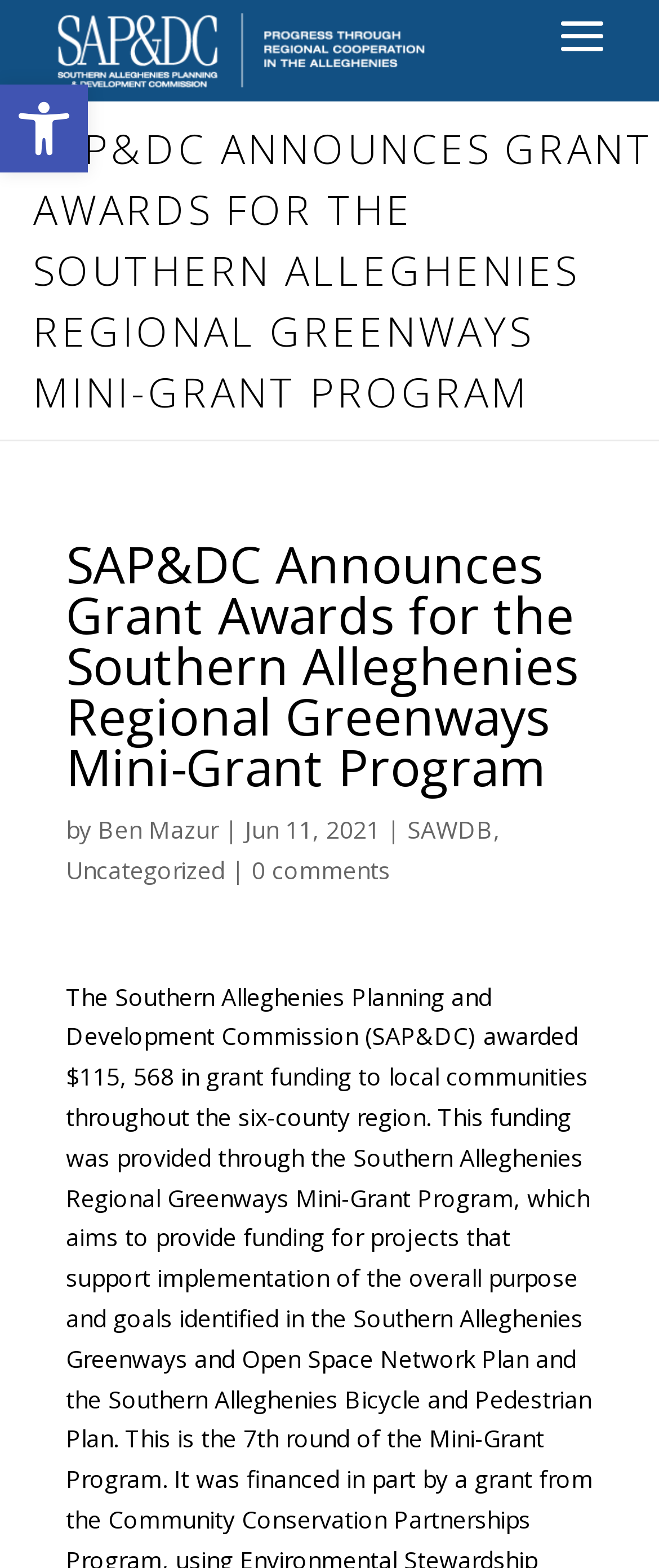What is the name of the organization?
Respond to the question with a single word or phrase according to the image.

SAP&DC